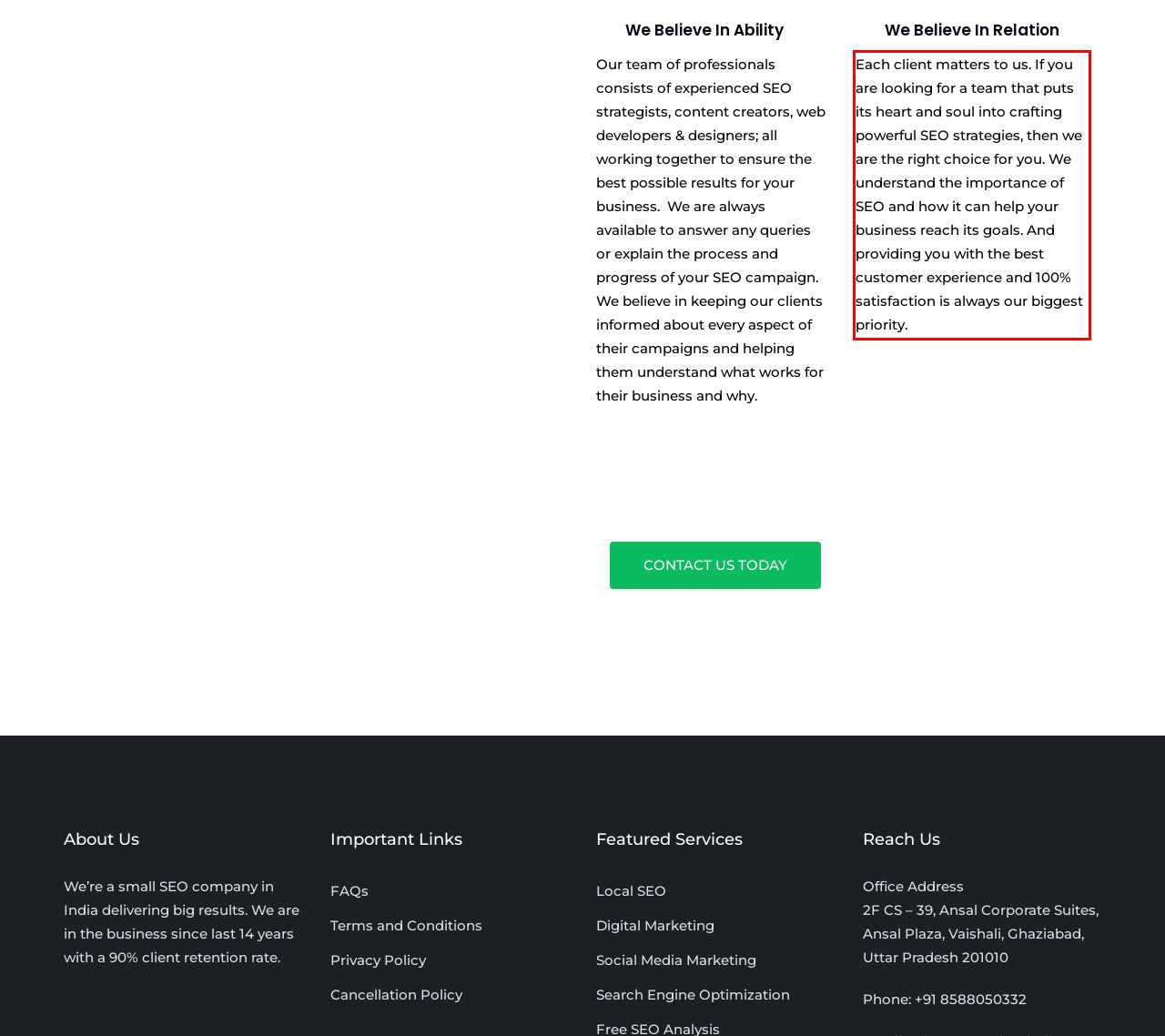Analyze the webpage screenshot and use OCR to recognize the text content in the red bounding box.

Each client matters to us. If you are looking for a team that puts its heart and soul into crafting powerful SEO strategies, then we are the right choice for you. We understand the importance of SEO and how it can help your business reach its goals. And providing you with the best customer experience and 100% satisfaction is always our biggest priority.